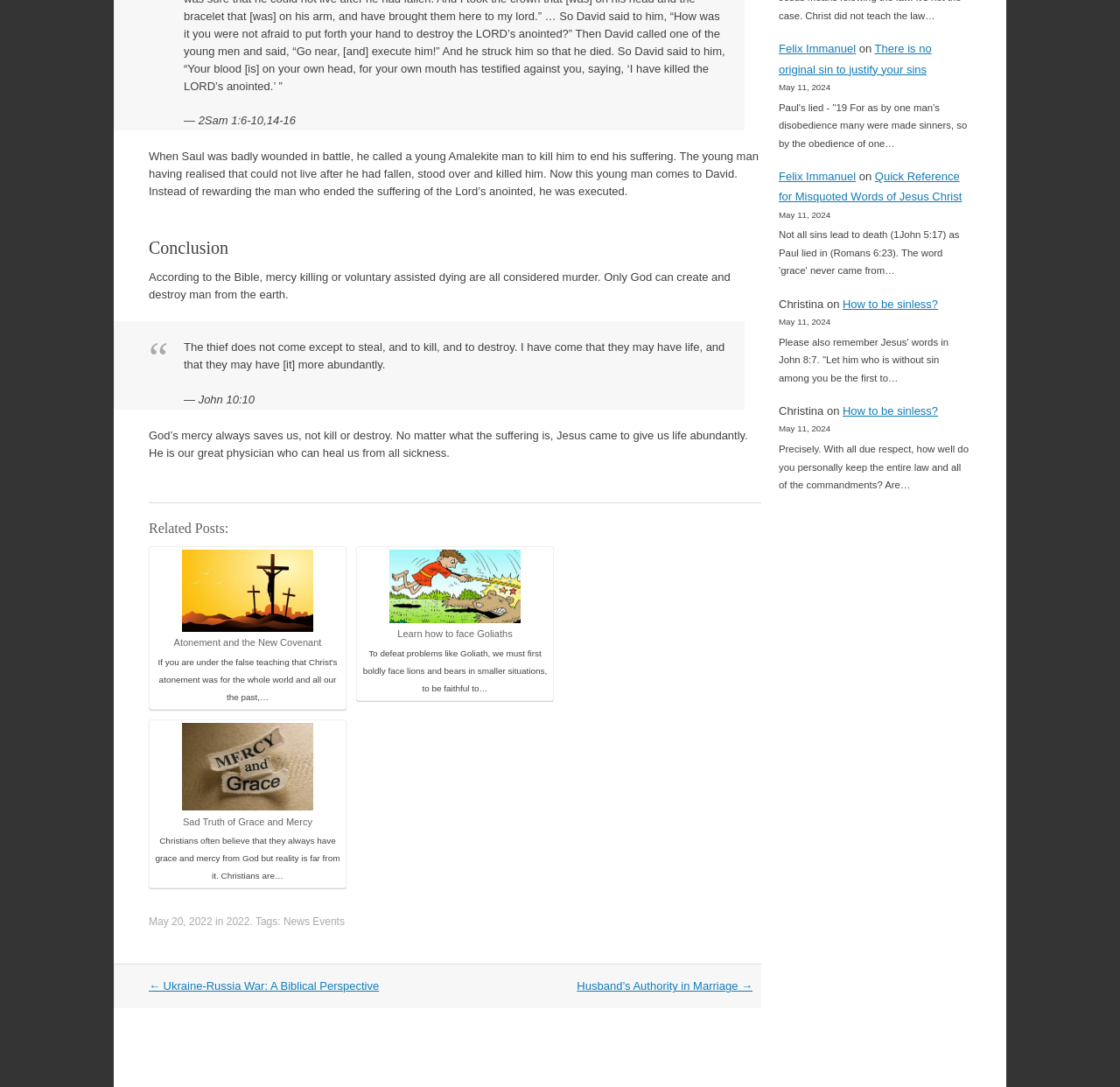Please locate the bounding box coordinates for the element that should be clicked to achieve the following instruction: "Click the link 'Learn how to face Goliaths'". Ensure the coordinates are given as four float numbers between 0 and 1, i.e., [left, top, right, bottom].

[0.321, 0.505, 0.491, 0.591]